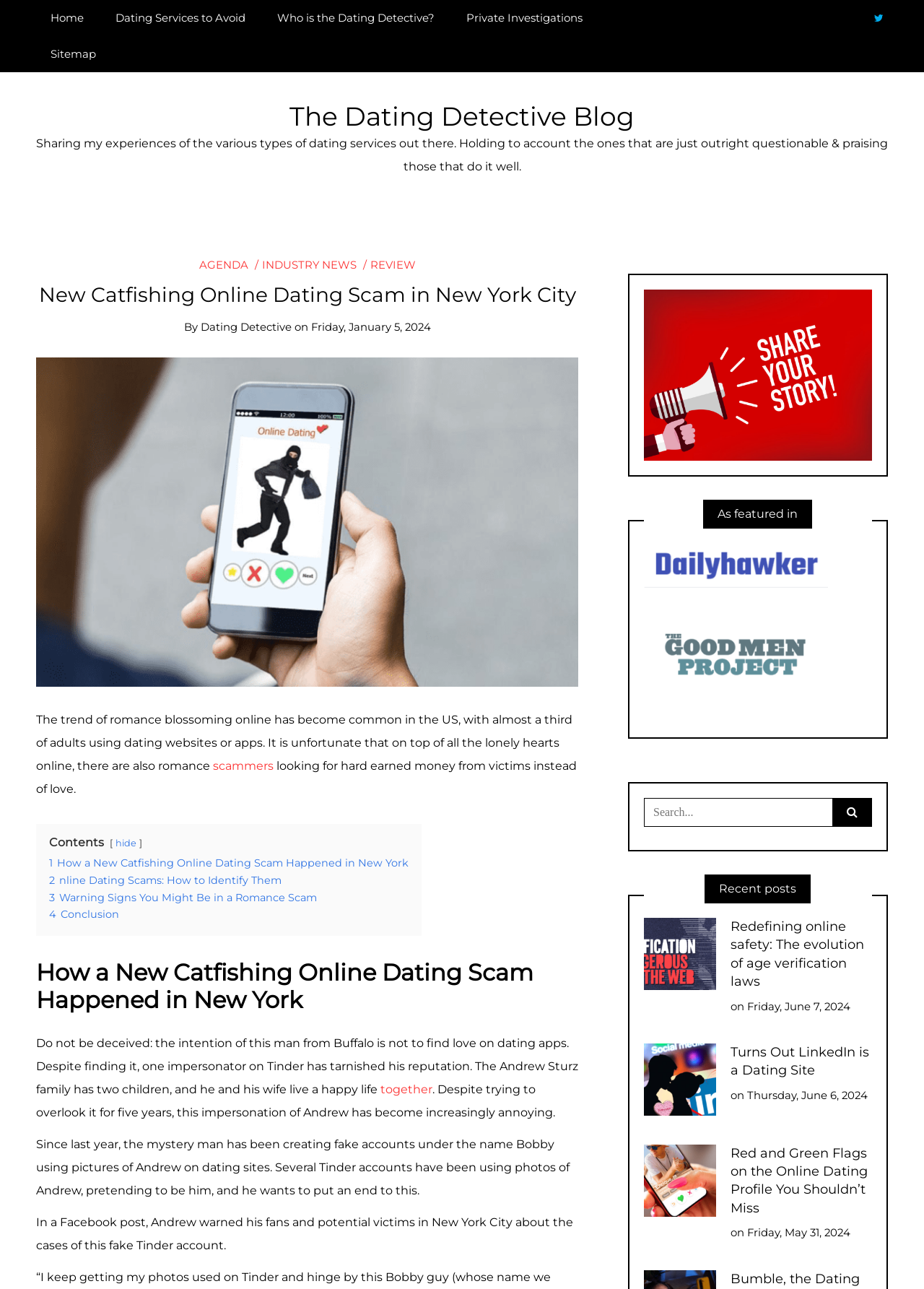Offer a thorough description of the webpage.

This webpage is a blog post titled "New Catfishing Online Dating Scam in New York City" on "The Dating Detective Blog". At the top, there are several links to other sections of the blog, including "Home", "Dating Services to Avoid", "Who is the Dating Detective?", "Private Investigations", and "Sitemap". 

Below the title, there is a brief description of the blog, which shares the author's experiences with various dating services and holds accountable those that are questionable. 

The main content of the blog post is divided into sections, including "New Catfishing Online Dating Scam in New York City", "How a New Catfishing Online Dating Scam Happened in New York", and "Warning Signs You Might Be in a Romance Scam". 

The first section discusses the trend of online dating scams, where scammers target lonely hearts online. There is an image related to online dating scams in this section. 

The second section tells the story of a man from Buffalo whose identity was stolen and used to create fake dating profiles. The man has been trying to put an end to this impersonation for five years. 

On the right side of the page, there are several sections, including "As featured in", which displays logos of other websites or publications. Below that, there is a search bar and a section titled "Recent posts", which lists several recent blog posts, including "Redefining online safety: The evolution of age verification laws", "Turns Out LinkedIn is a Dating Site", and "Red and Green Flags on the Online Dating Profile You Shouldn’t Miss". Each of these posts has a brief summary and a link to the full article.